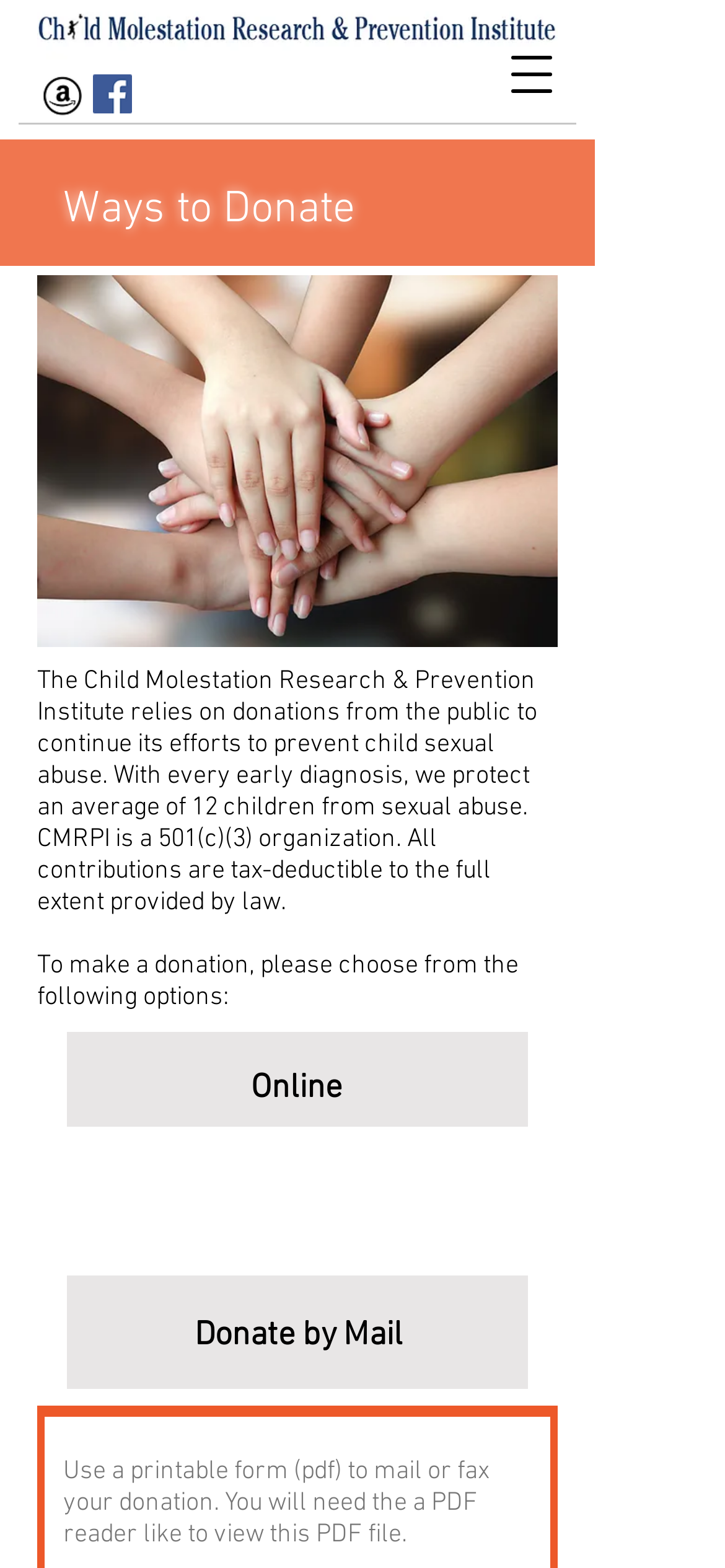Look at the image and give a detailed response to the following question: How many options are provided for making a donation?

I found this information by looking at the headings and paragraphs that describe the options for making a donation. There are two options: 'Online' and 'Donate by Mail'.